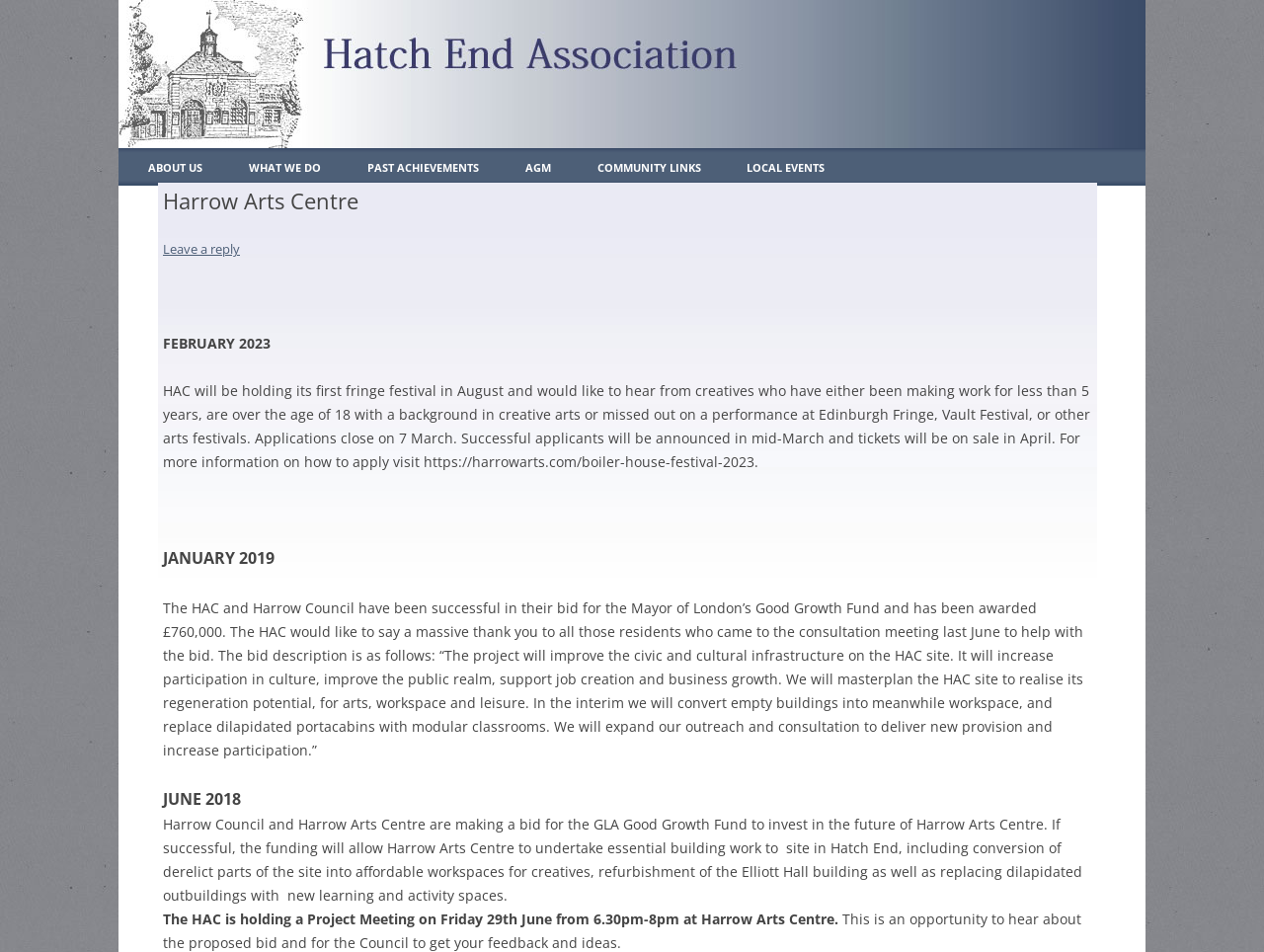How many links are in the top navigation bar?
Give a detailed response to the question by analyzing the screenshot.

I counted the number of links in the top navigation bar, which are 'ABOUT US', 'WHAT WE DO', 'PAST ACHIEVEMENTS', 'AGM', 'COMMUNITY LINKS', and 'LOCAL EVENTS'.